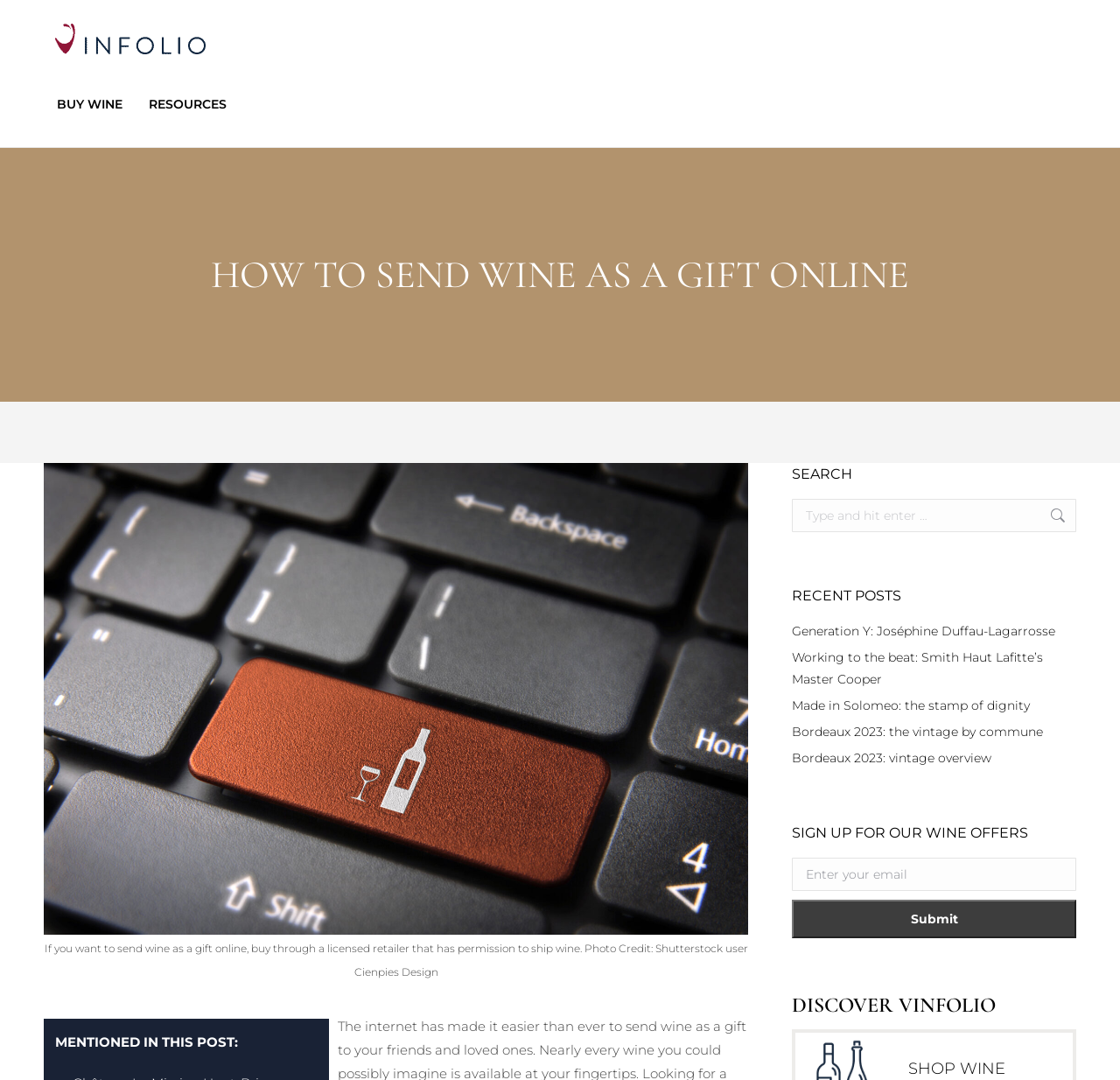What is the main topic of this webpage?
Refer to the image and provide a one-word or short phrase answer.

Sending wine as a gift online